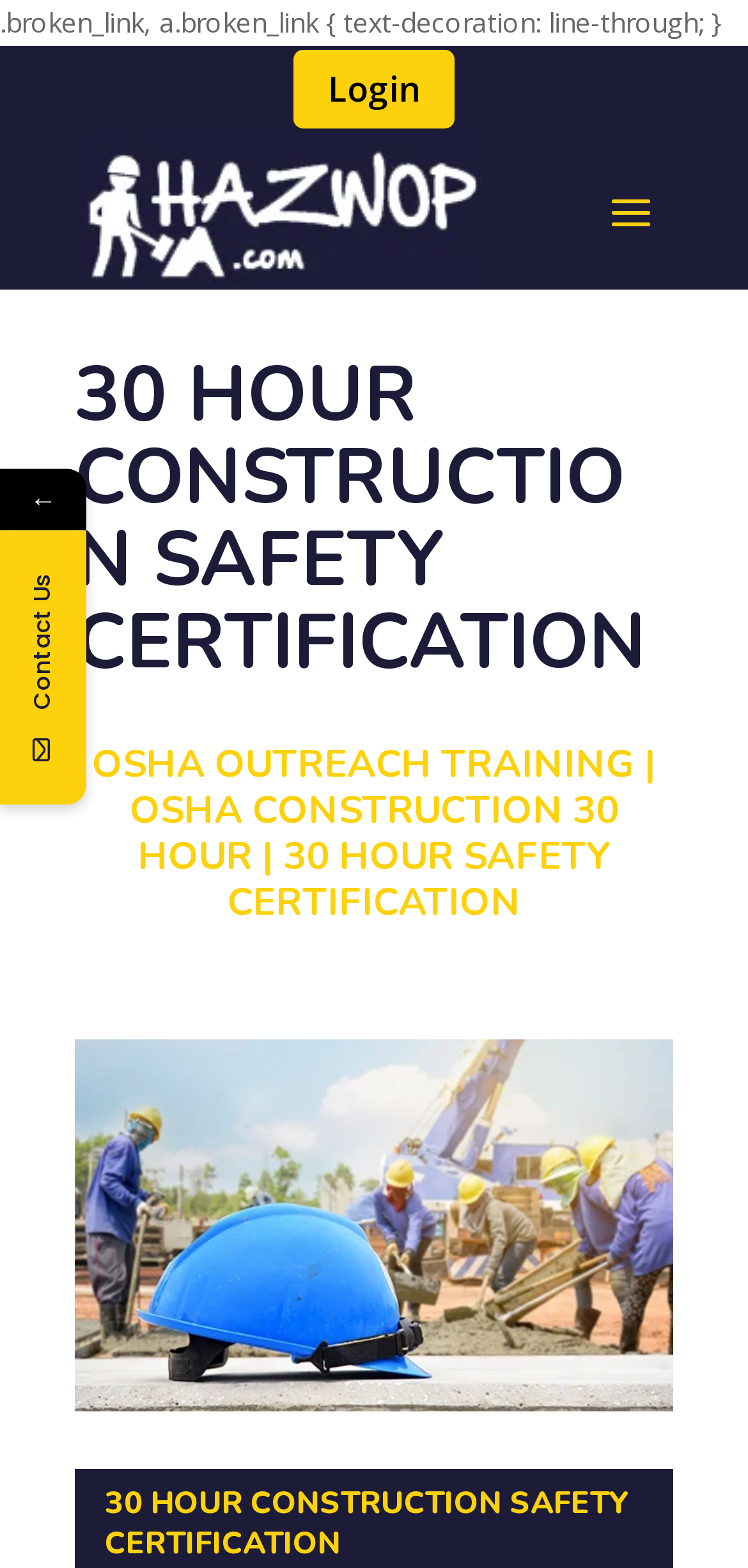What is the certification program name?
Please craft a detailed and exhaustive response to the question.

I found the heading element with the bounding box coordinates [0.1, 0.226, 0.9, 0.437] and the text '30 HOUR CONSTRUCTION SAFETY CERTIFICATION', which suggests that it is the name of the certification program.